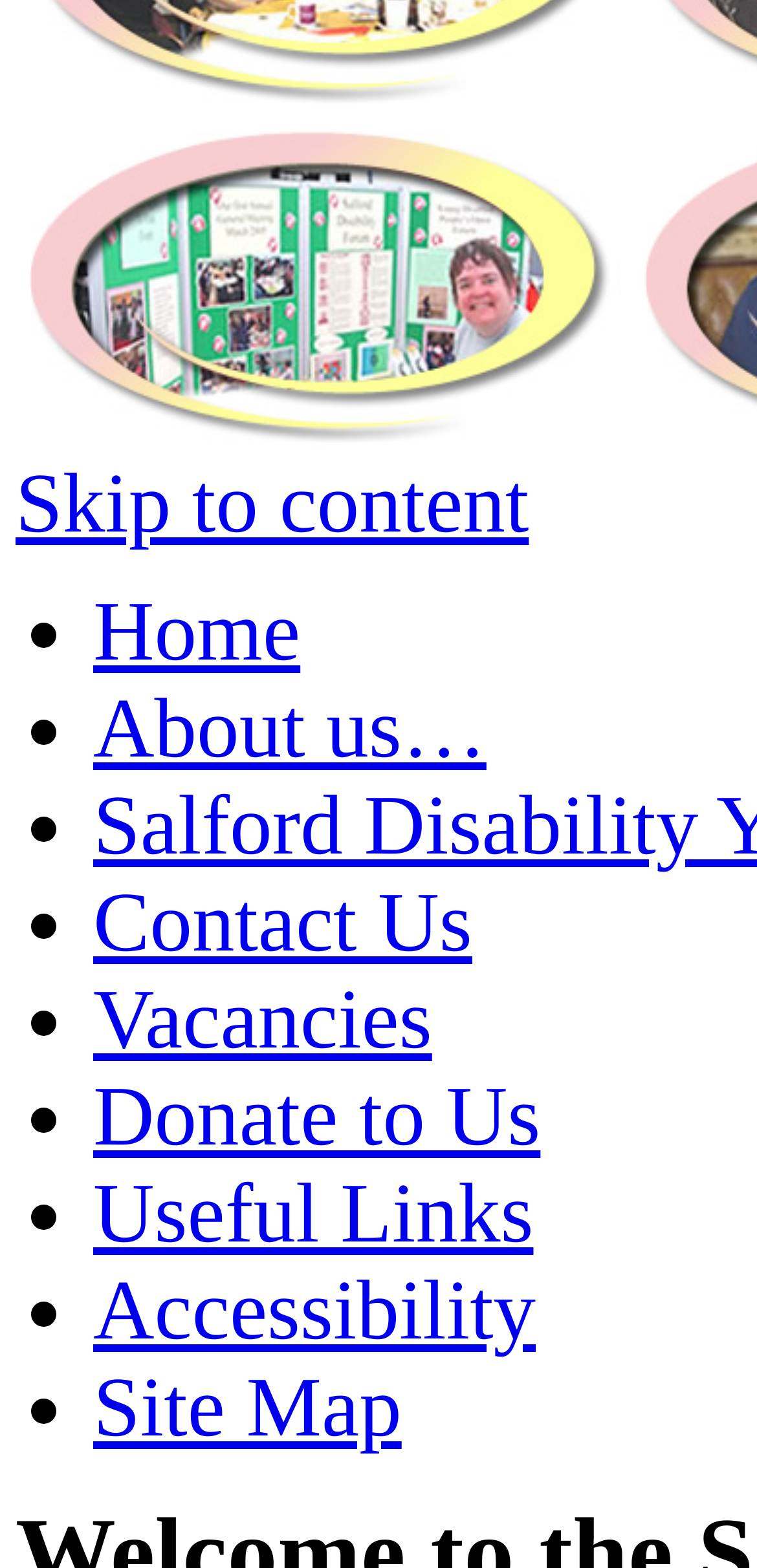Locate the UI element that matches the description Useful Links in the webpage screenshot. Return the bounding box coordinates in the format (top-left x, top-left y, bottom-right x, bottom-right y), with values ranging from 0 to 1.

[0.123, 0.745, 0.705, 0.804]